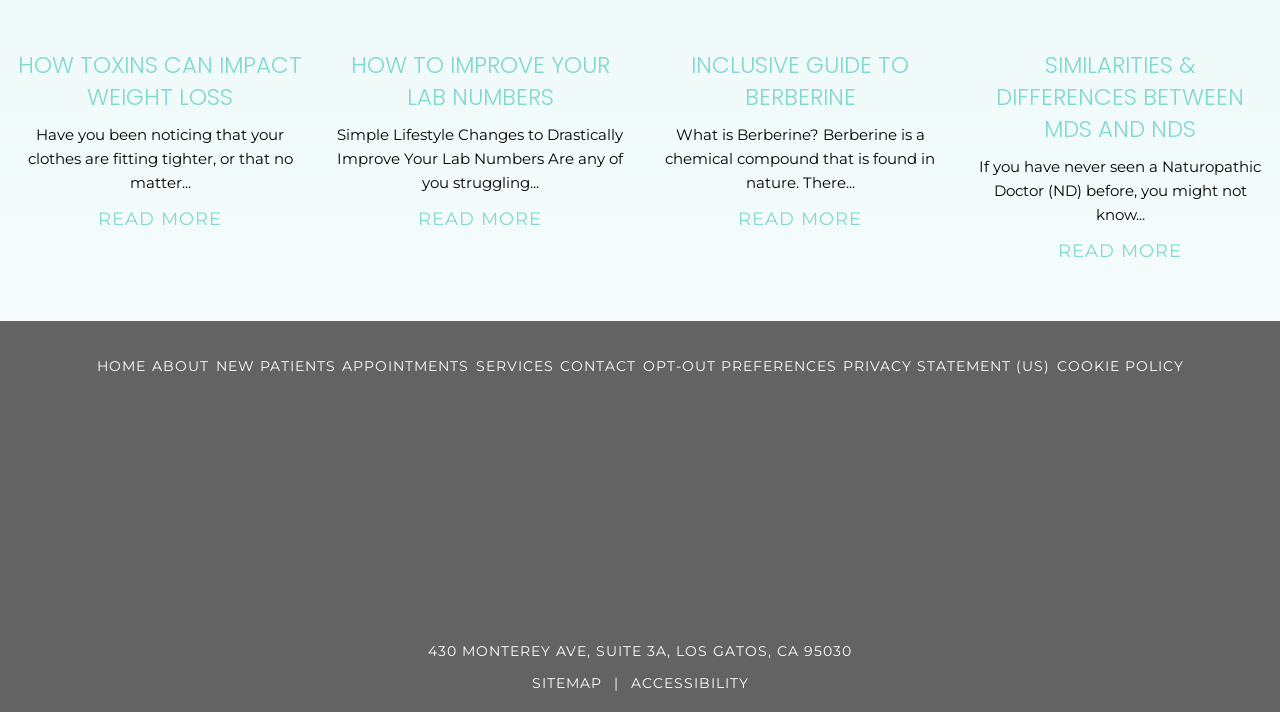Based on the element description, predict the bounding box coordinates (top-left x, top-left y, bottom-right x, bottom-right y) for the UI element in the screenshot: Privacy Statement (US)

[0.659, 0.501, 0.82, 0.527]